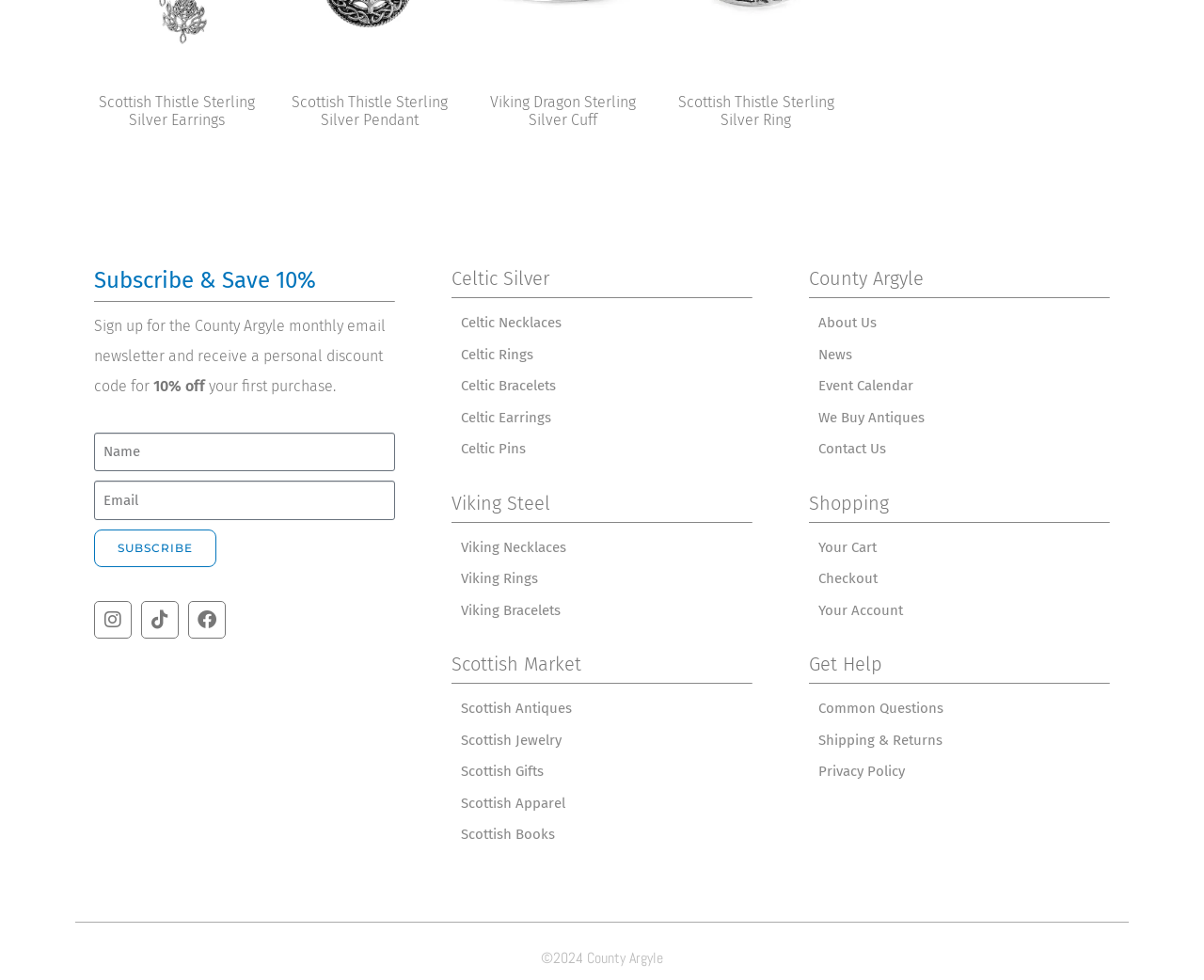Determine the bounding box coordinates of the clickable area required to perform the following instruction: "Visit Celtic Silver page". The coordinates should be represented as four float numbers between 0 and 1: [left, top, right, bottom].

[0.375, 0.273, 0.456, 0.296]